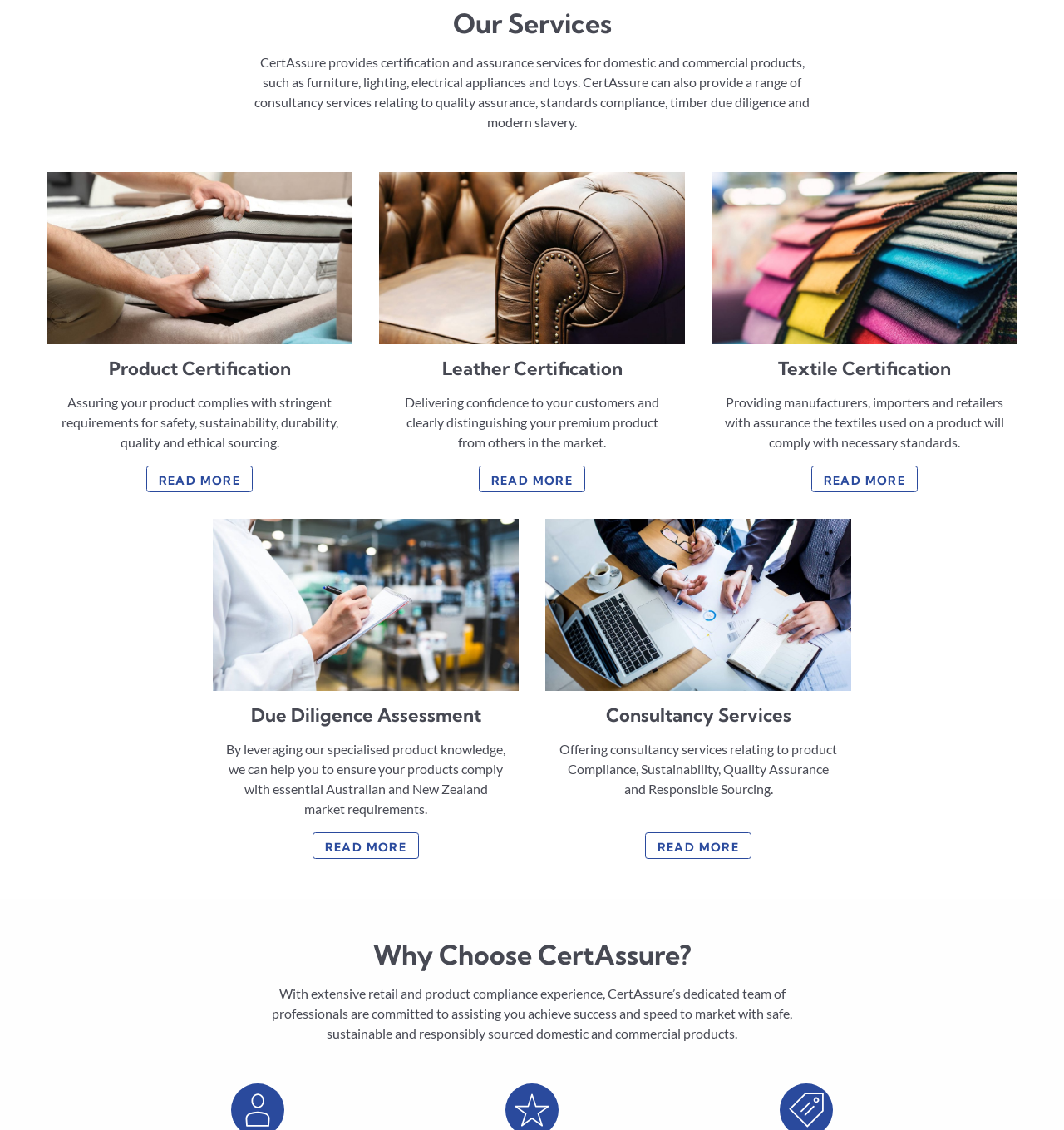What is the purpose of the Due Diligence Assessment service?
Based on the screenshot, answer the question with a single word or phrase.

Ensure product compliance